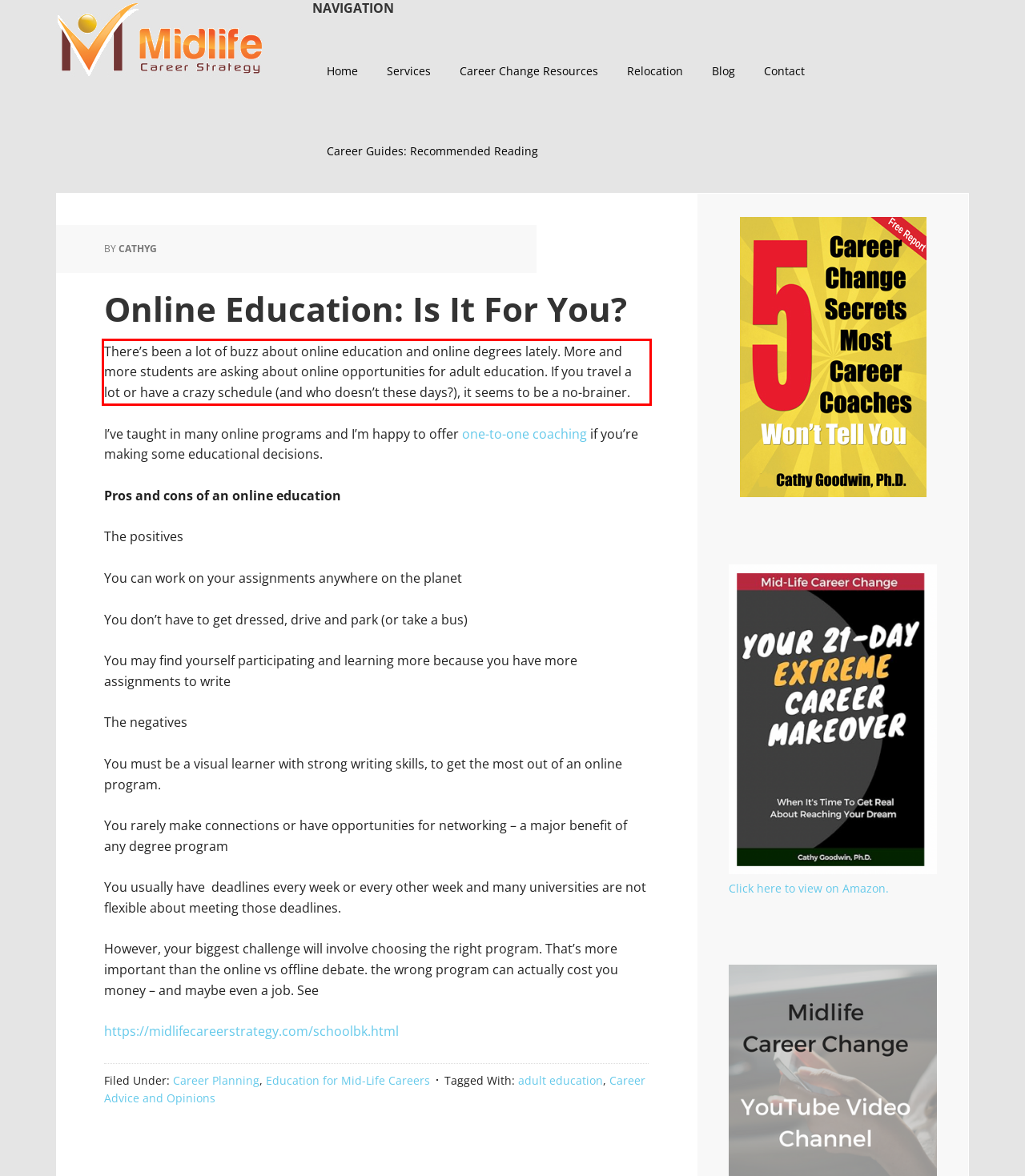Locate the red bounding box in the provided webpage screenshot and use OCR to determine the text content inside it.

There’s been a lot of buzz about online education and online degrees lately. More and more students are asking about online opportunities for adult education. If you travel a lot or have a crazy schedule (and who doesn’t these days?), it seems to be a no-brainer.